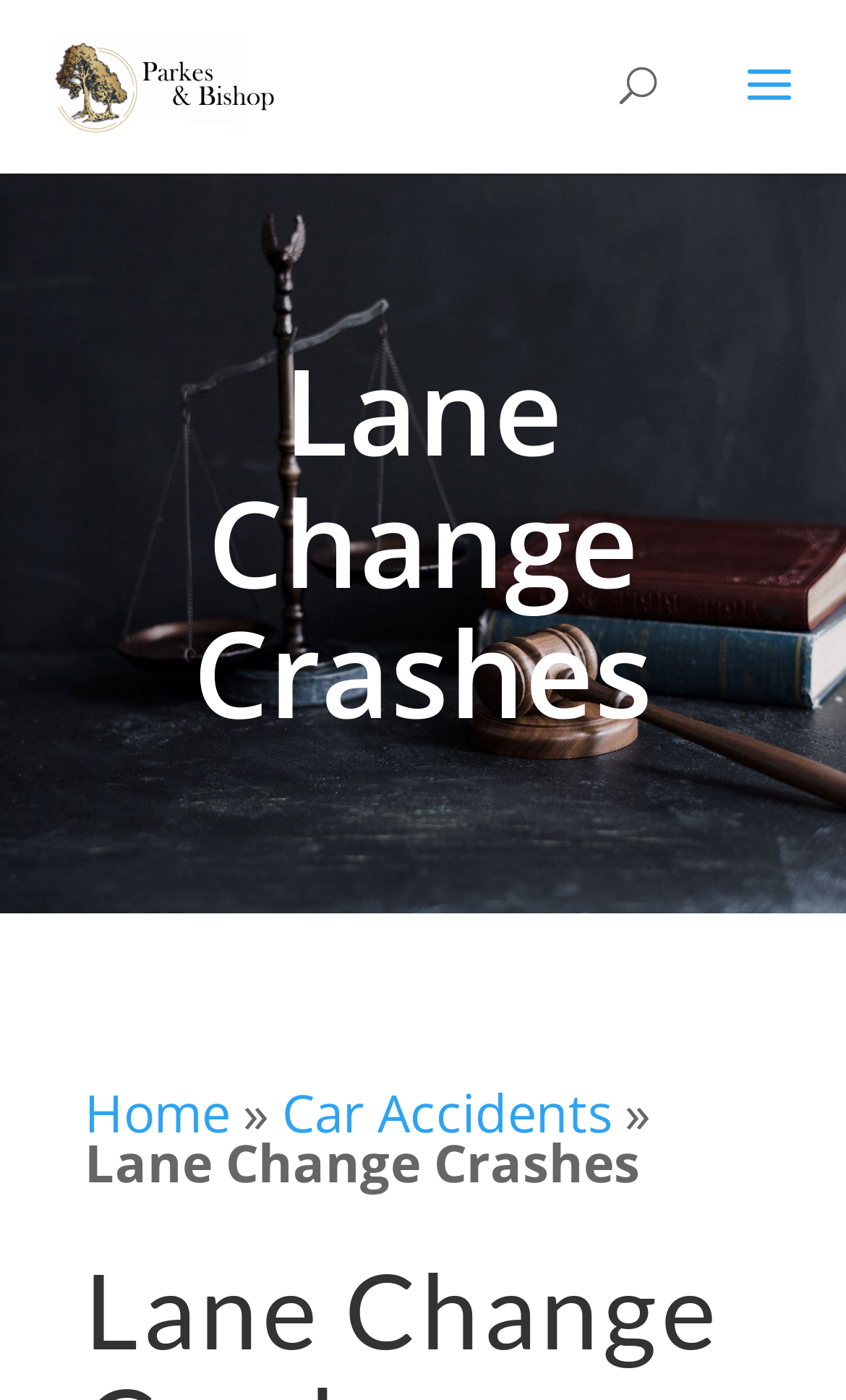What is the main topic of the webpage?
Can you provide a detailed and comprehensive answer to the question?

The main topic of the webpage is related to lawyers who specialize in lane change crashes, as indicated by the title 'Tallahassee Lane Change Crash Lawyer' and the content of the webpage.